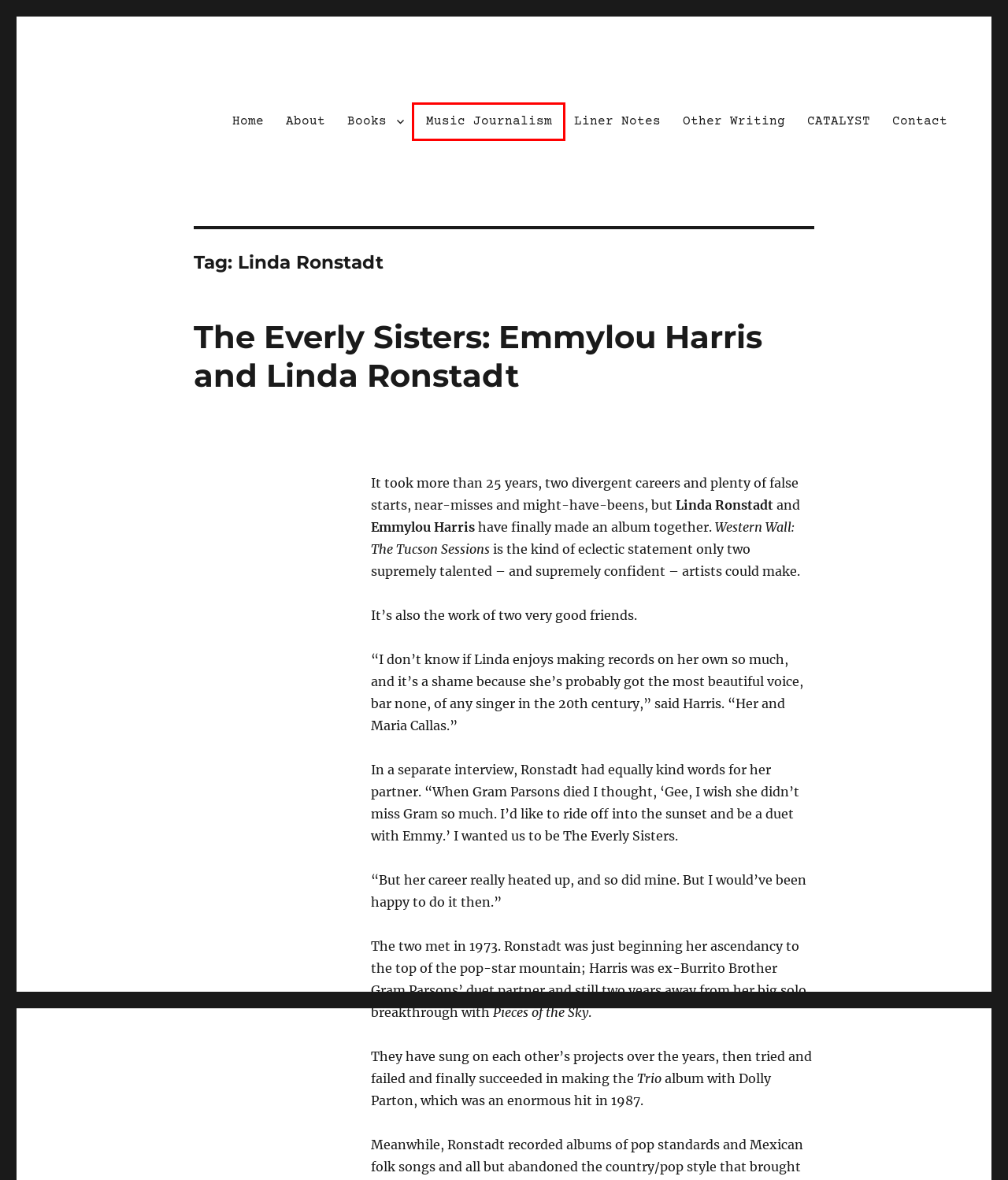Provided is a screenshot of a webpage with a red bounding box around an element. Select the most accurate webpage description for the page that appears after clicking the highlighted element. Here are the candidates:
A. Home - Bill DeYoung dot com
B. St Petersburg Local Arts & Culture News. Performing & Visual Arts
C. About - Bill DeYoung dot com
D. LINER NOTES - Bill DeYoung dot com
E. Contact - Bill DeYoung dot com
F. The Everly Sisters: Emmylou Harris and Linda Ronstadt - Bill DeYoung dot com
G. Other Writing - Bill DeYoung dot com
H. Music Journalism - Bill DeYoung dot com

H